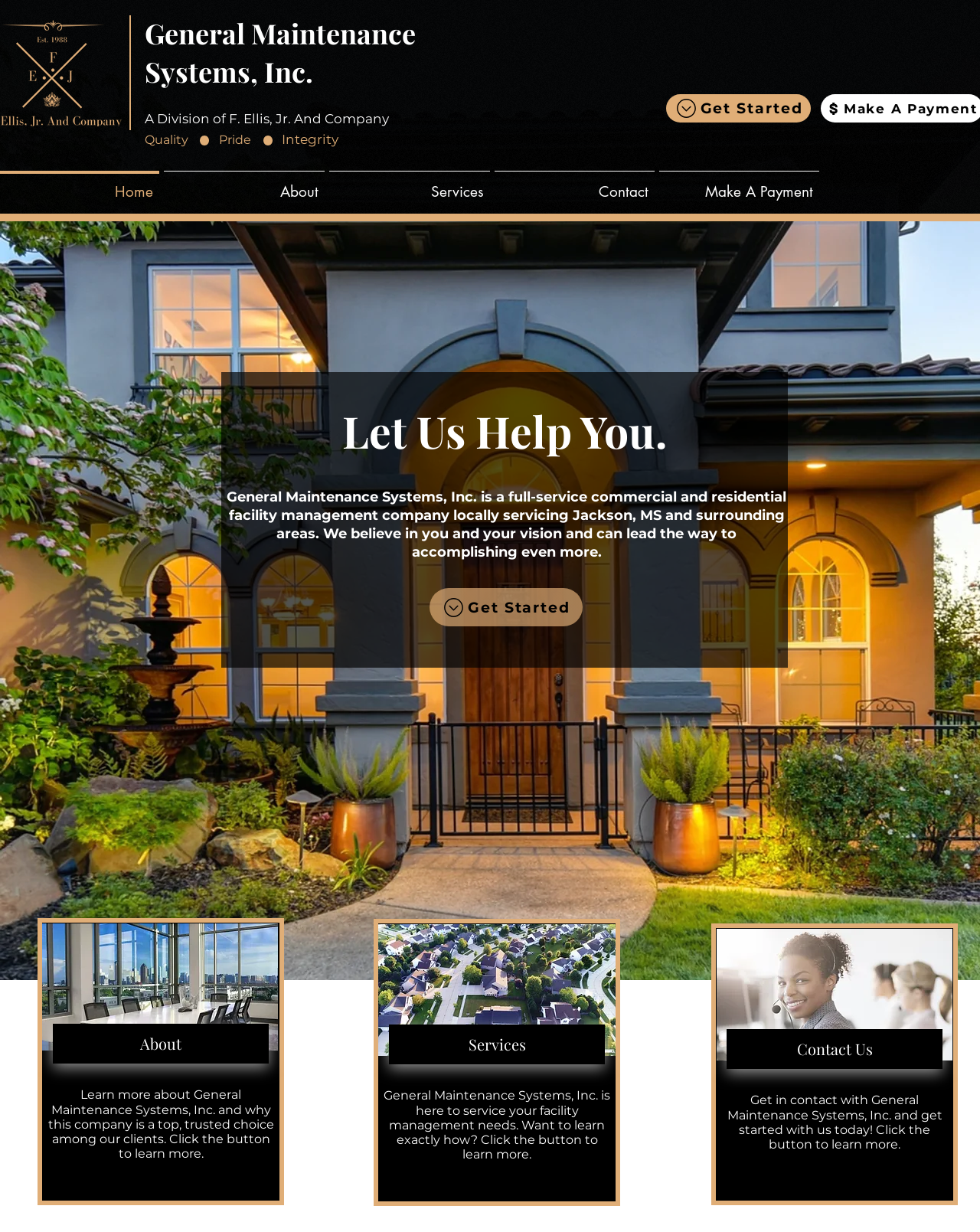Identify the bounding box coordinates of the part that should be clicked to carry out this instruction: "Read about the company's vision".

[0.226, 0.326, 0.804, 0.375]